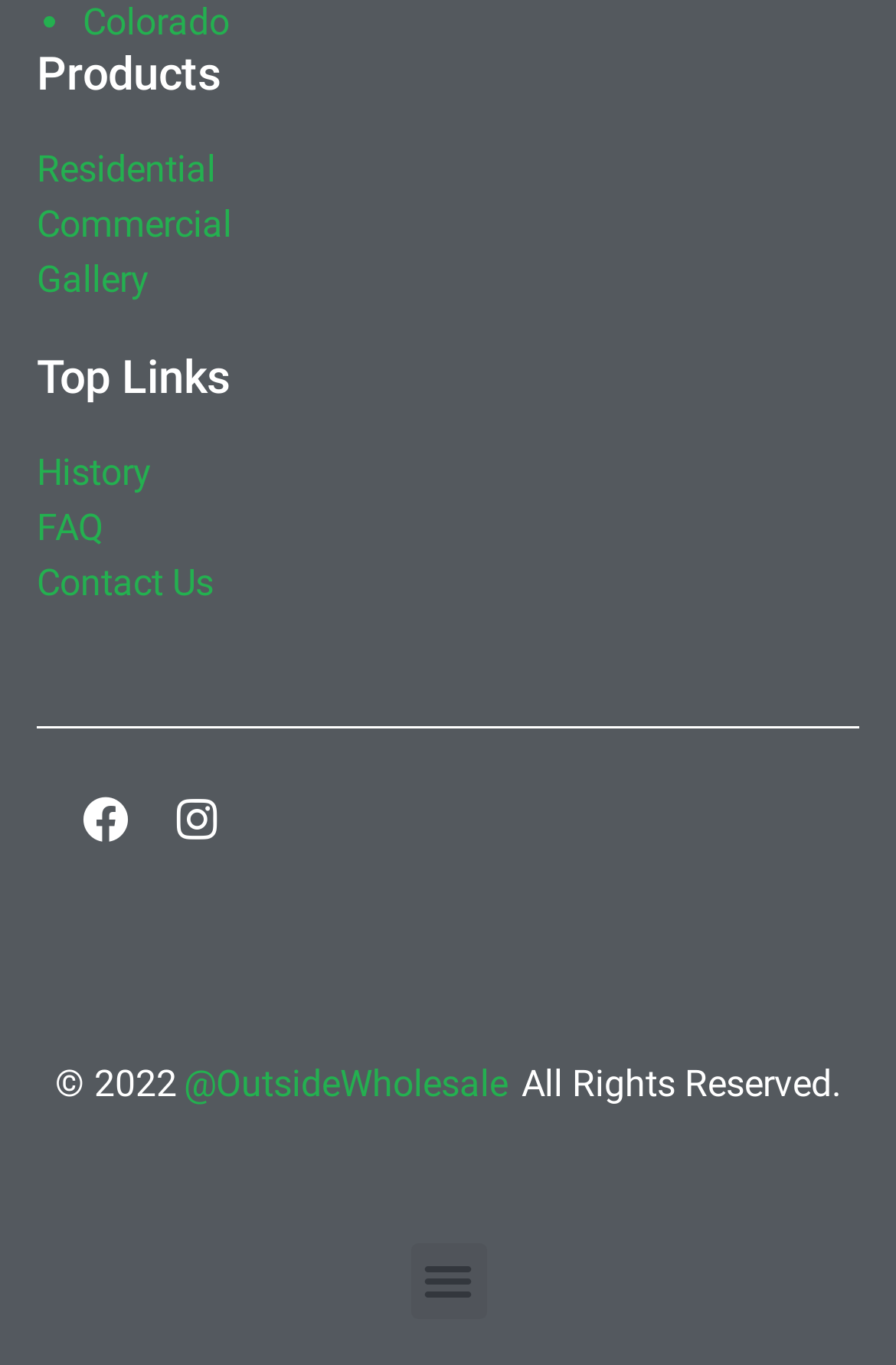Please provide a brief answer to the question using only one word or phrase: 
Is the menu toggle button expanded?

No